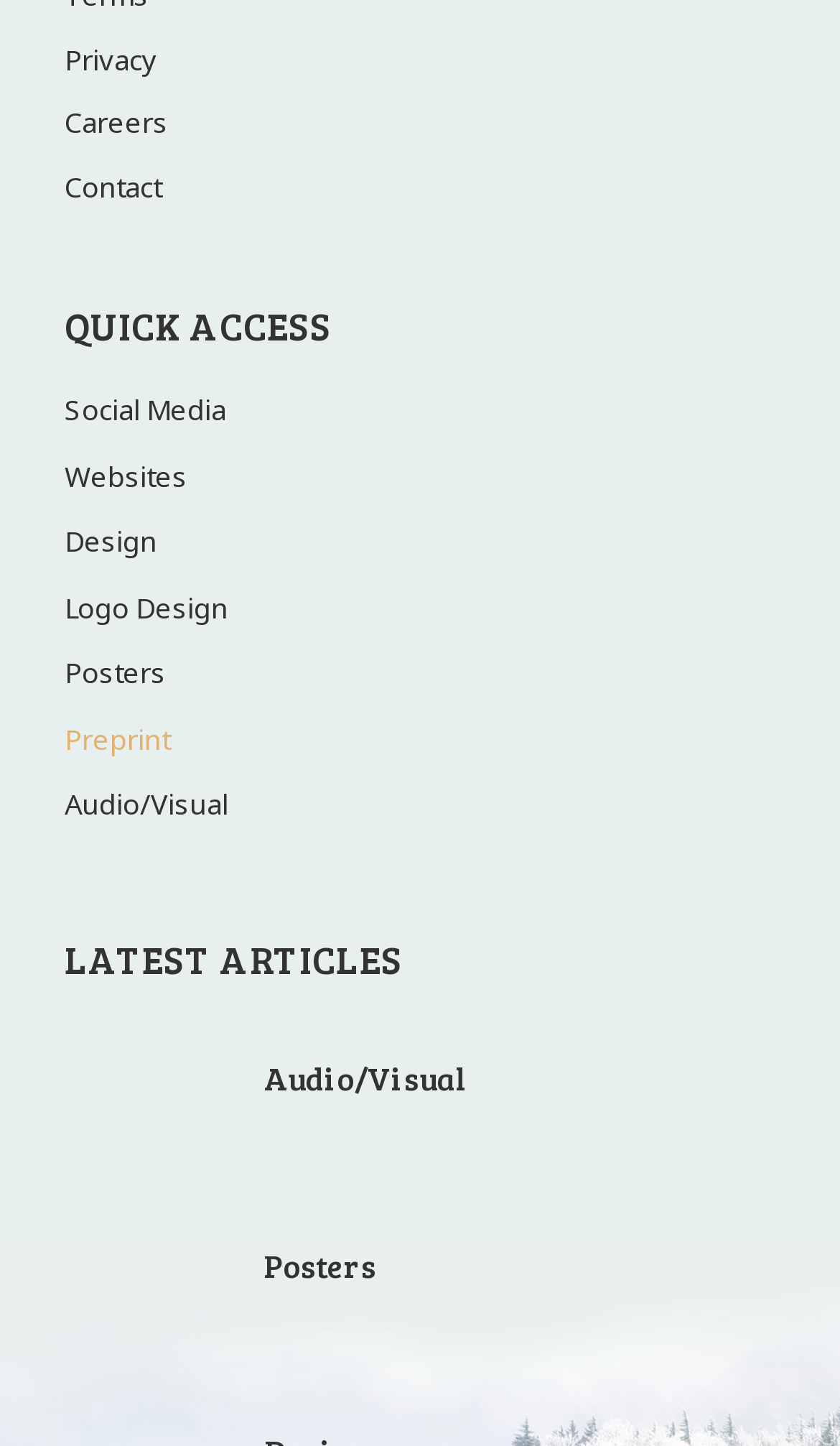Predict the bounding box for the UI component with the following description: "Websites".

[0.077, 0.307, 0.923, 0.352]